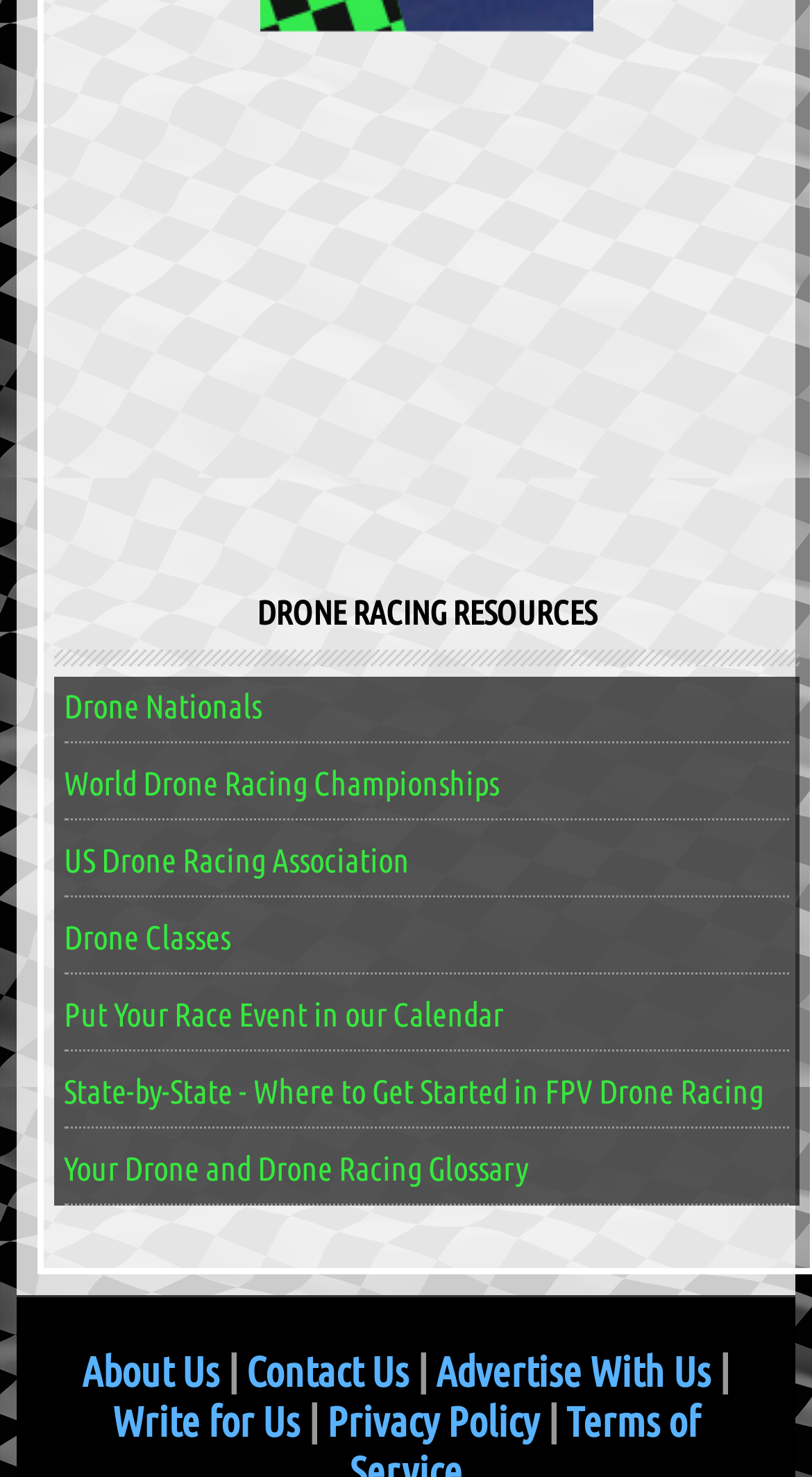Locate the bounding box coordinates of the clickable element to fulfill the following instruction: "Contact Us". Provide the coordinates as four float numbers between 0 and 1 in the format [left, top, right, bottom].

[0.304, 0.912, 0.504, 0.945]